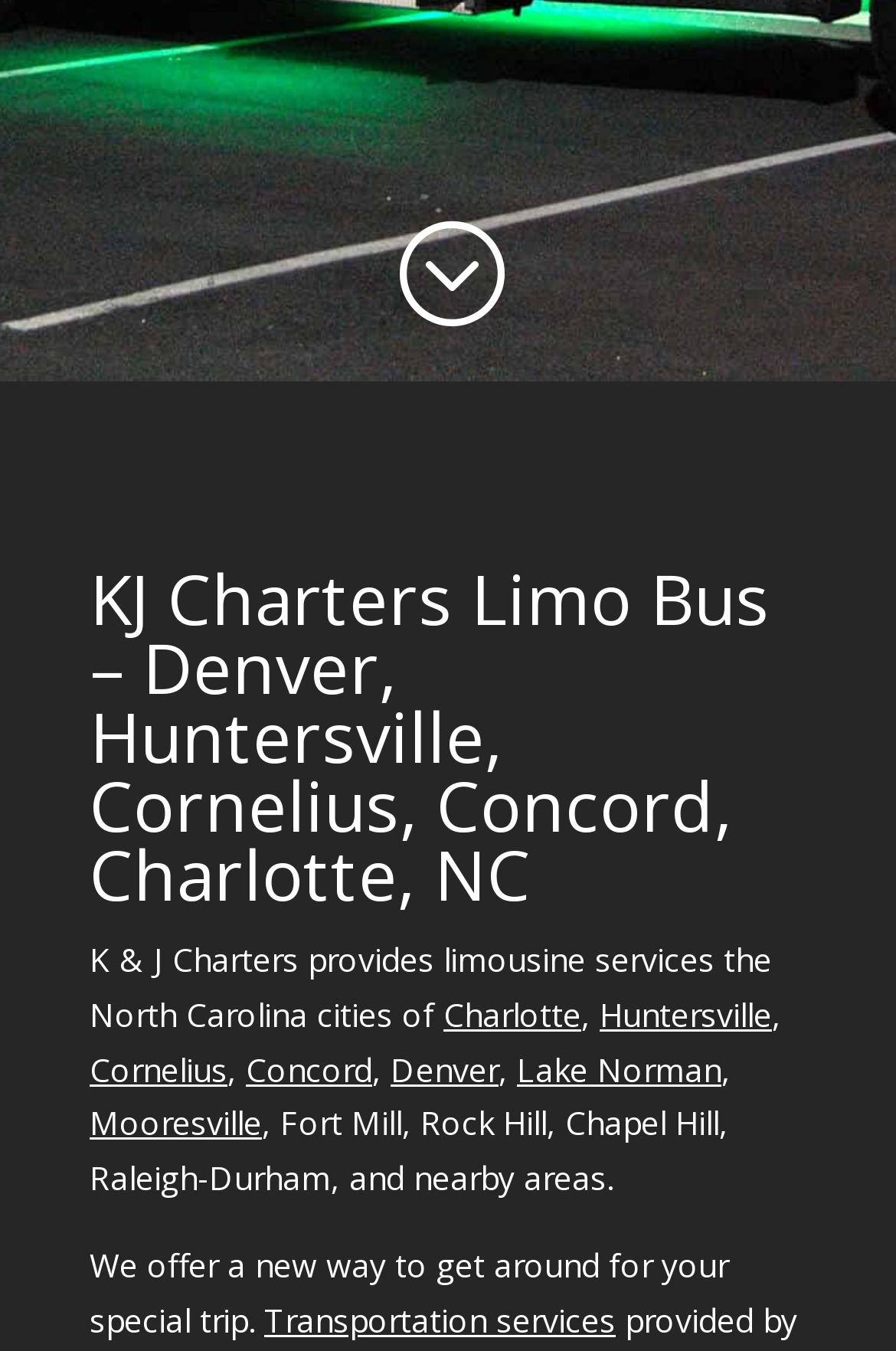What is the purpose of K & J Charters' services?
Please give a detailed answer to the question using the information shown in the image.

The static text element on the webpage mentions 'a new way to get around for your special trip', implying that K & J Charters' services are intended for special occasions or trips.